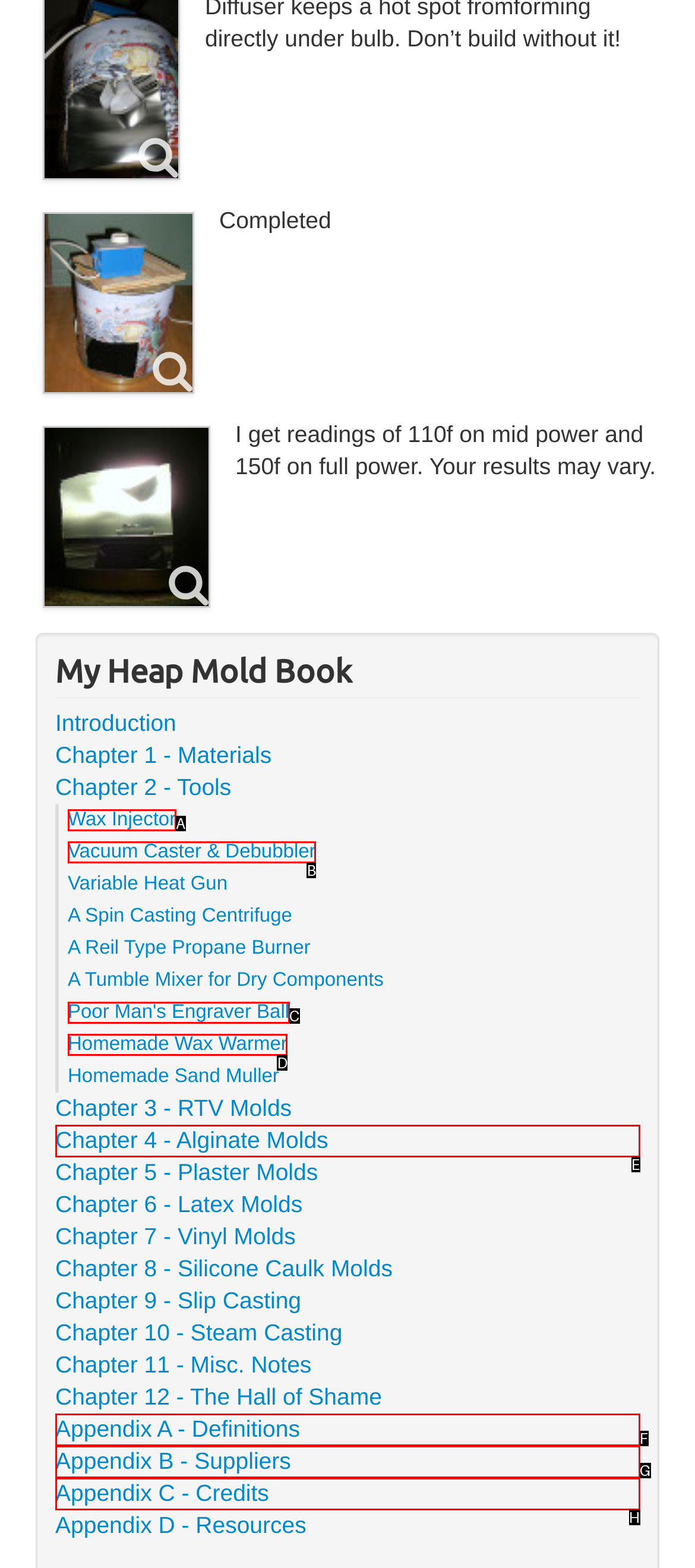Select the HTML element that corresponds to the description: Nierenberg Employment Law PLLC
Reply with the letter of the correct option from the given choices.

None